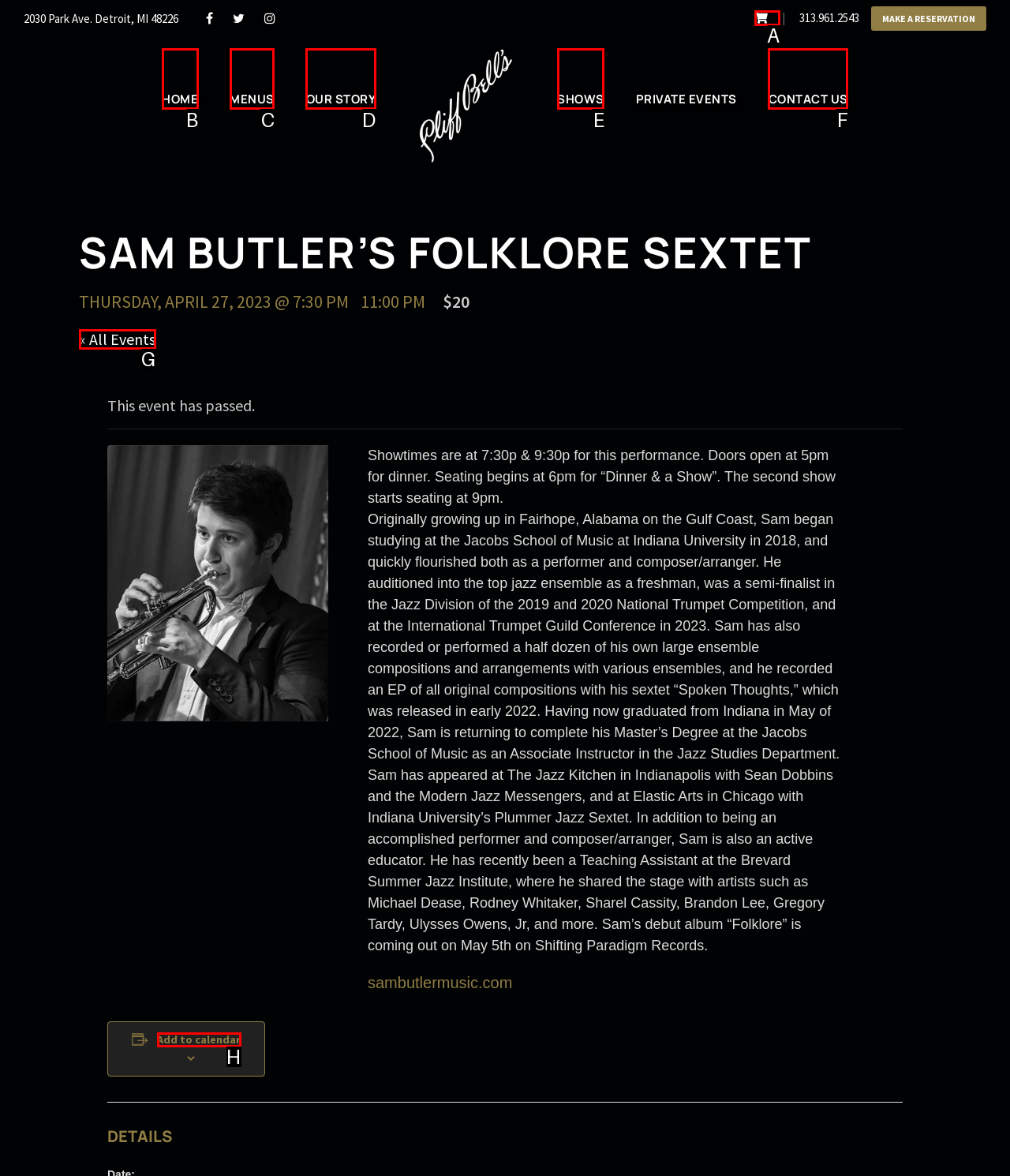Determine which option matches the element description: AMC Gift Card Sweepstakes Link
Reply with the letter of the appropriate option from the options provided.

None